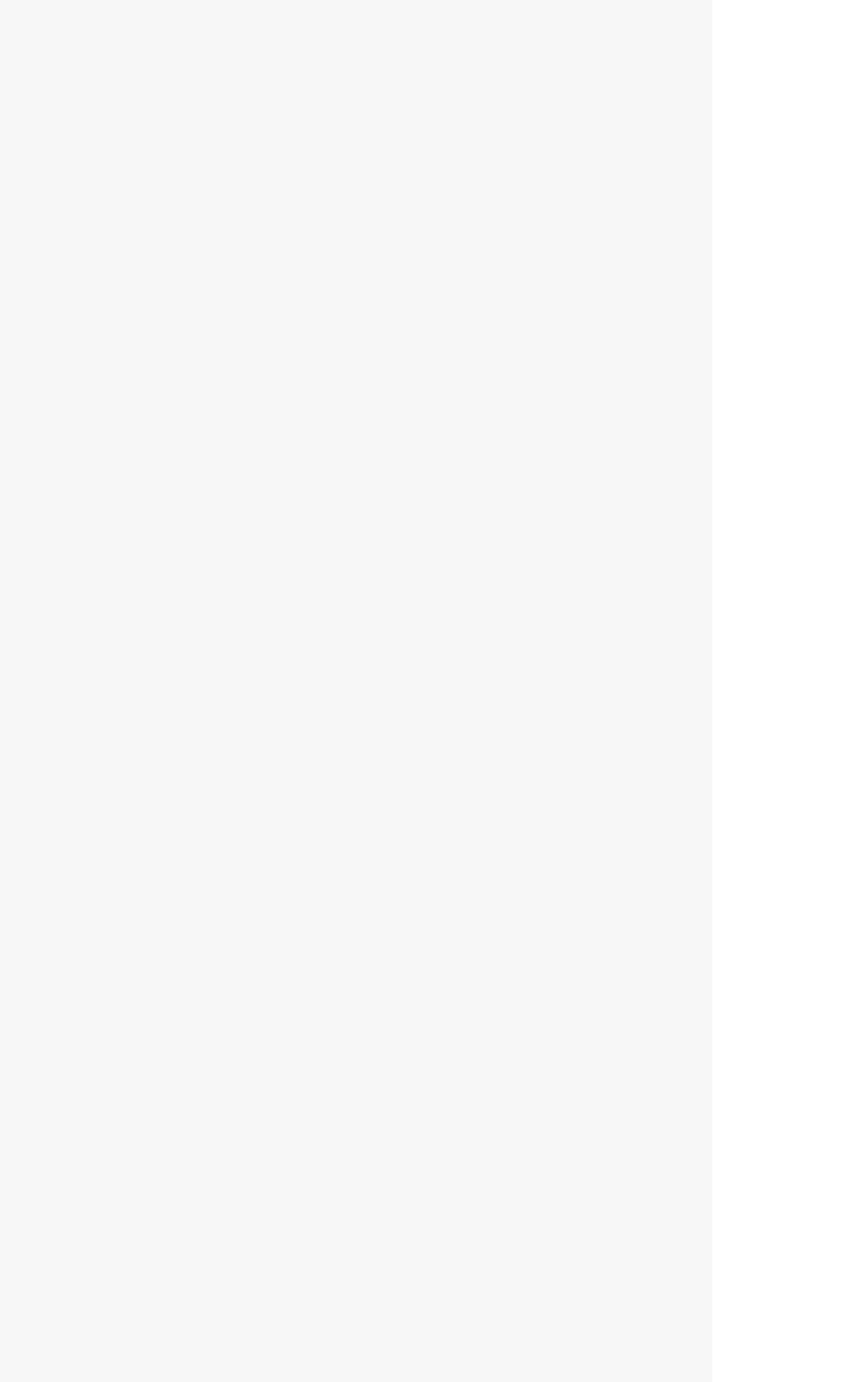What is the phone number for the USA office?
Ensure your answer is thorough and detailed.

I found the phone number for the USA office by searching for the static text element with the content 'Phone:' and then looking for the link element that contains the phone number. The phone number is '+1 (800) 3627.033', which is located below the 'USA' static text element.